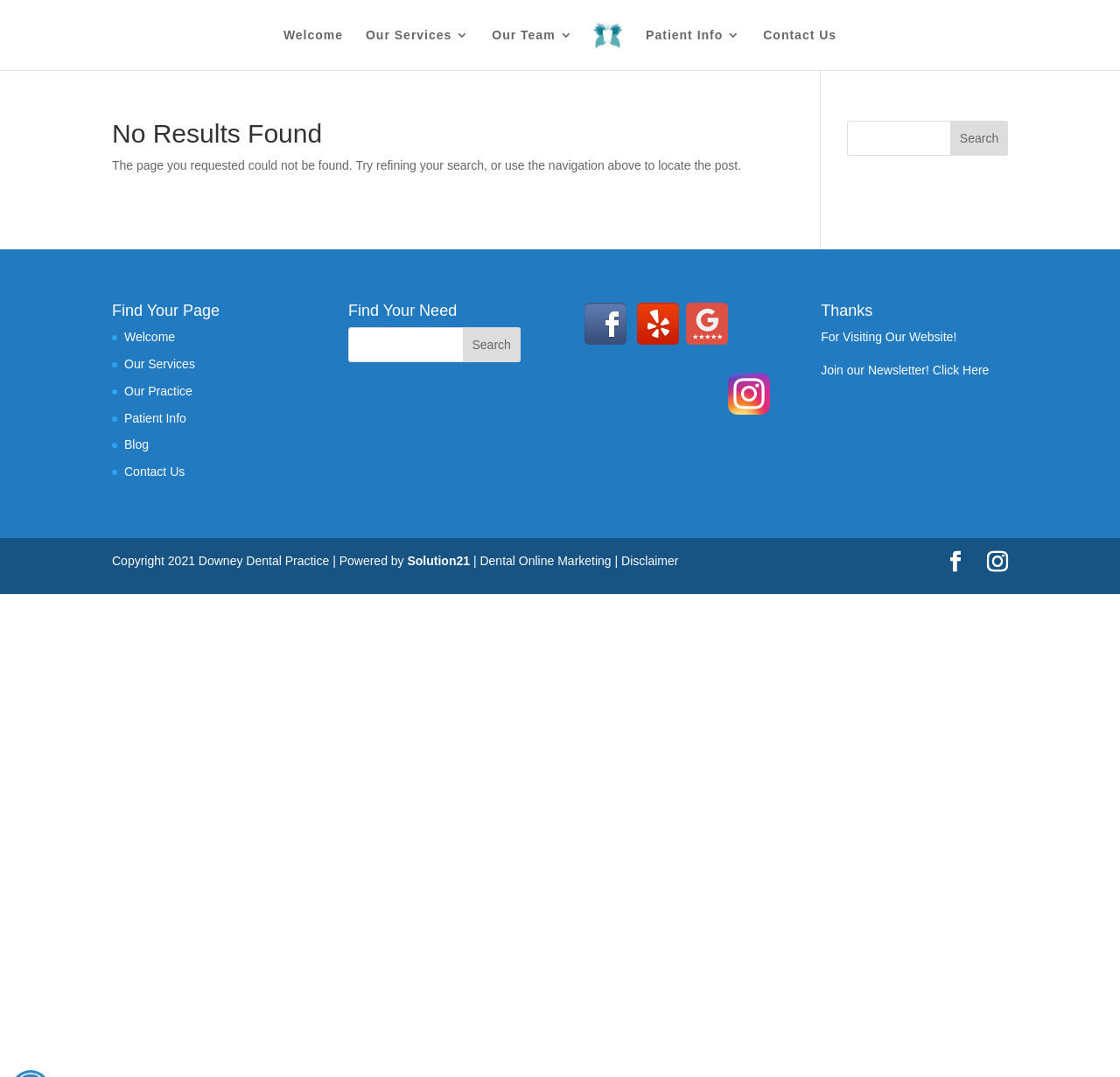Determine the bounding box coordinates for the clickable element to execute this instruction: "Contact us". Provide the coordinates as four float numbers between 0 and 1, i.e., [left, top, right, bottom].

[0.681, 0.027, 0.747, 0.065]